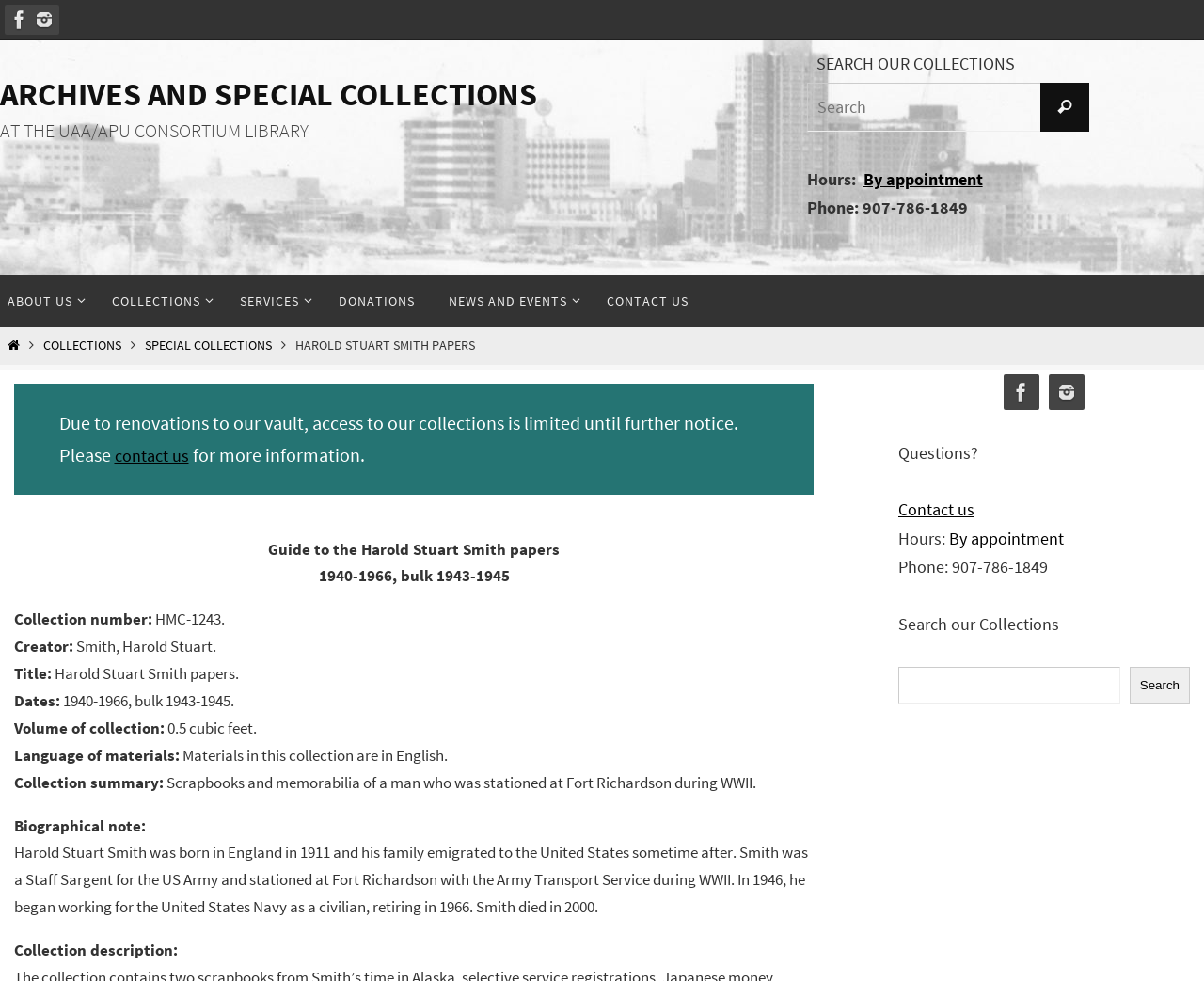Determine the bounding box coordinates of the clickable region to execute the instruction: "Check hours". The coordinates should be four float numbers between 0 and 1, denoted as [left, top, right, bottom].

[0.67, 0.171, 0.717, 0.193]